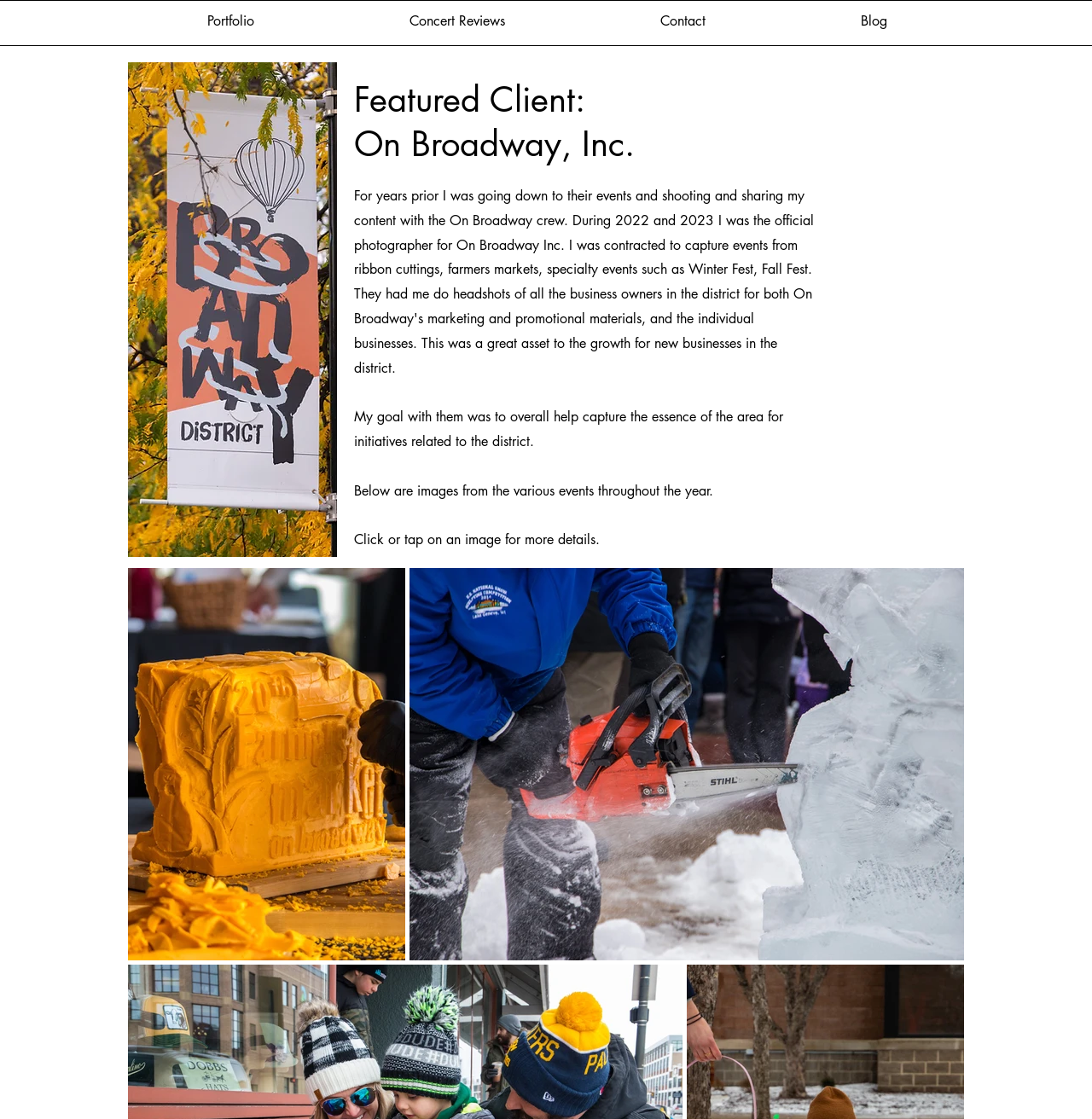Produce a meticulous description of the webpage.

The webpage is about On Broadway, Inc. and features Chicken Or The Egg Photography. At the top, there is a navigation menu with four links: Portfolio, Concert Reviews, Contact, and Blog. 

Below the navigation menu, there is a large image taking up about a quarter of the page, showcasing a market scene. 

To the right of the image, there is a heading that reads "Featured Client: On Broadway, Inc." followed by a brief paragraph of text describing the goal of capturing the essence of the area. 

Underneath the paragraph, there is a subheading that says "Below are images from the various events throughout the year." followed by a note that instructs users to click or tap on an image for more details. 

At the bottom of the page, there are two buttons, one on the left and one on the right, which appear to be navigation controls.